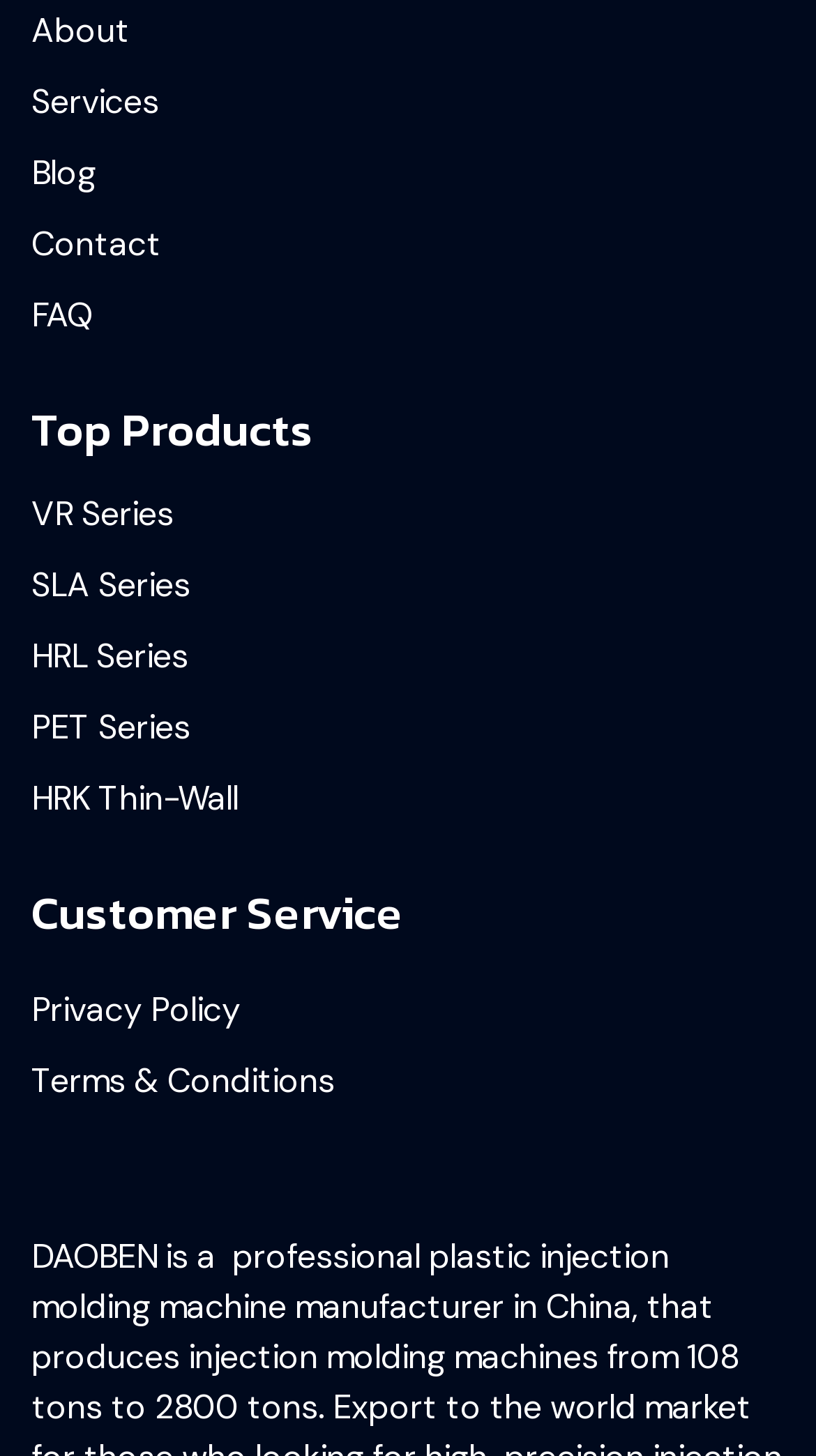Please specify the bounding box coordinates in the format (top-left x, top-left y, bottom-right x, bottom-right y), with values ranging from 0 to 1. Identify the bounding box for the UI component described as follows: SLA Series

[0.038, 0.386, 0.962, 0.42]